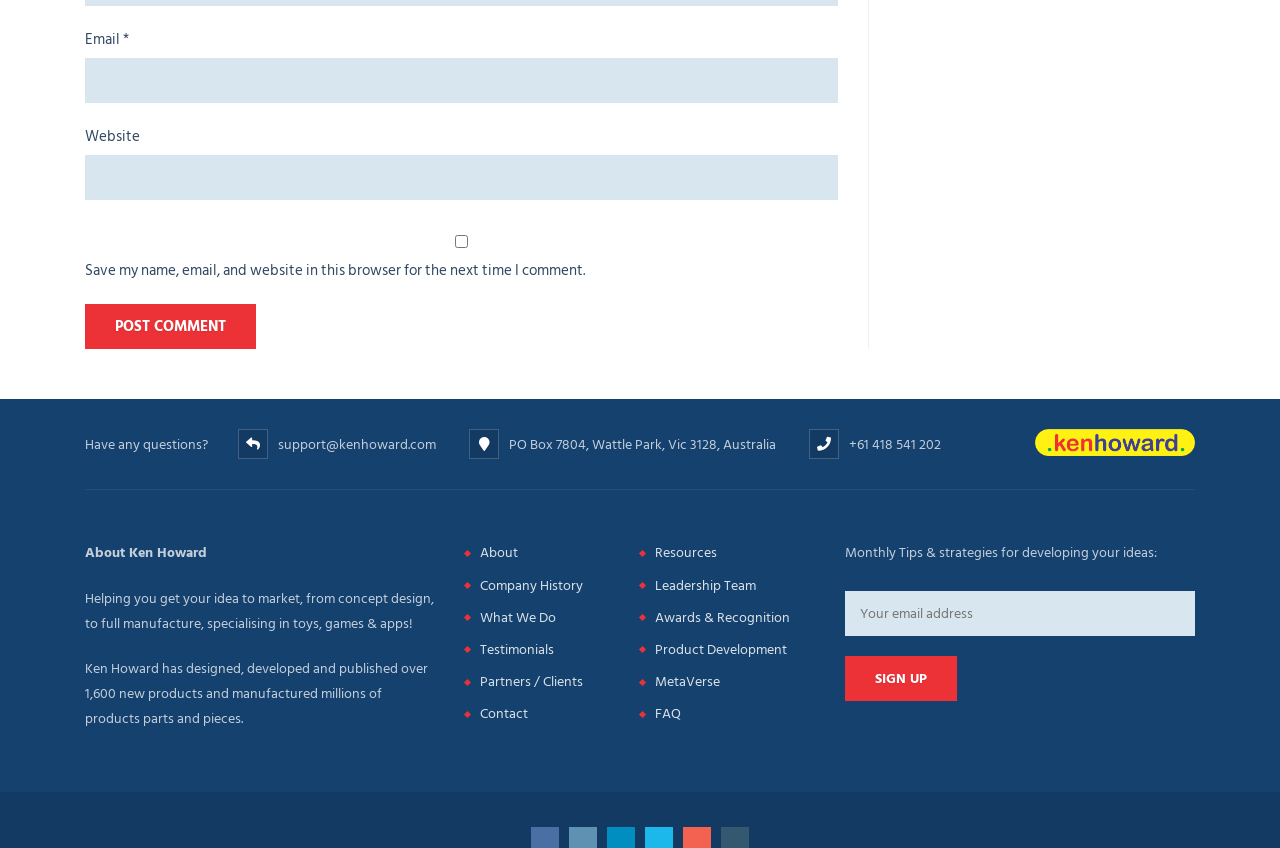Determine the bounding box coordinates for the region that must be clicked to execute the following instruction: "Visit the About page".

[0.375, 0.638, 0.405, 0.665]